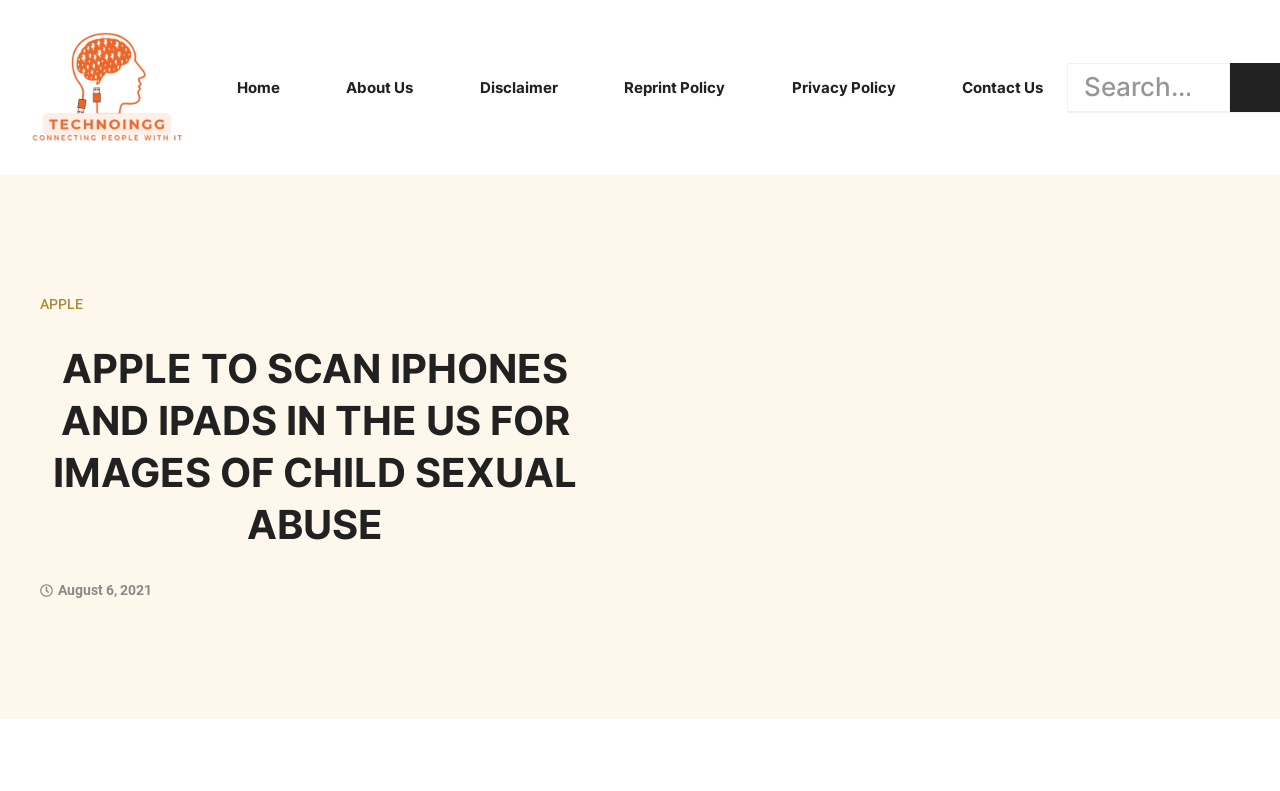What is the position of the search box?
Based on the image, answer the question in a detailed manner.

I looked at the bounding box coordinates of the search box and its related elements. The search box is located at [0.833, 0.079, 1.0, 0.142], which indicates it is at the top right corner of the webpage.